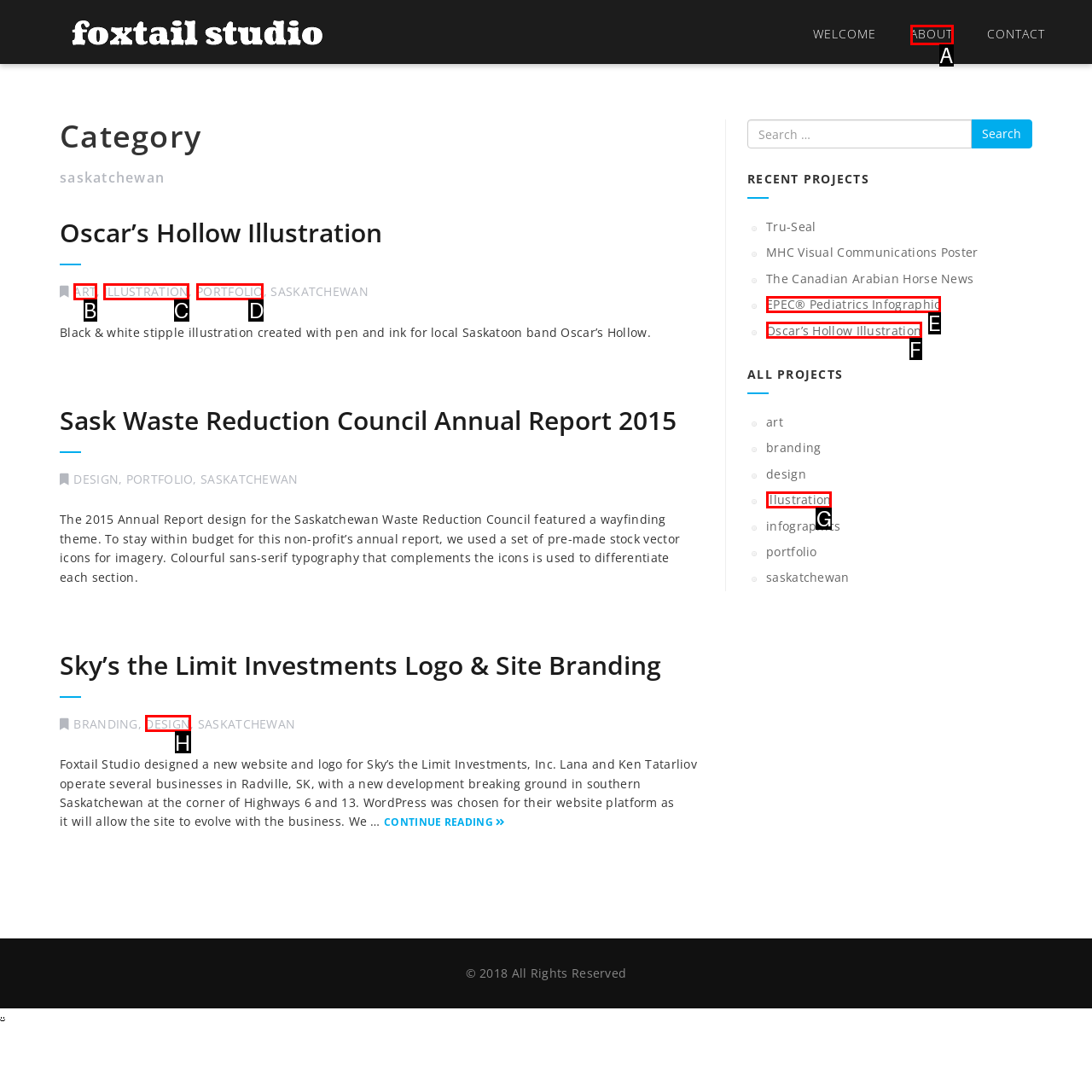Identify the HTML element that should be clicked to accomplish the task: go to the ABOUT page
Provide the option's letter from the given choices.

A